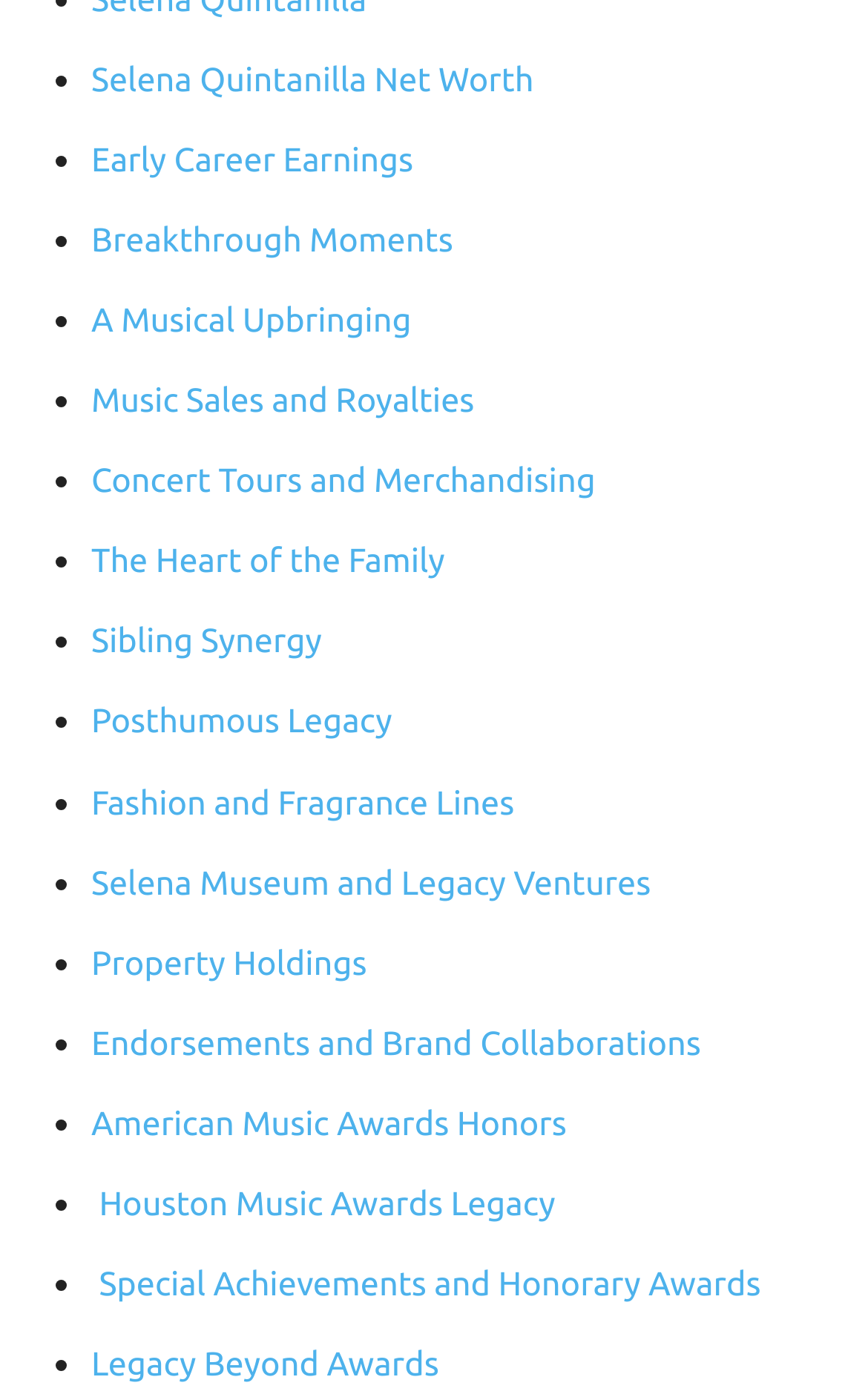Locate the bounding box coordinates of the clickable area needed to fulfill the instruction: "View Selena Quintanilla's net worth".

[0.105, 0.043, 0.615, 0.07]